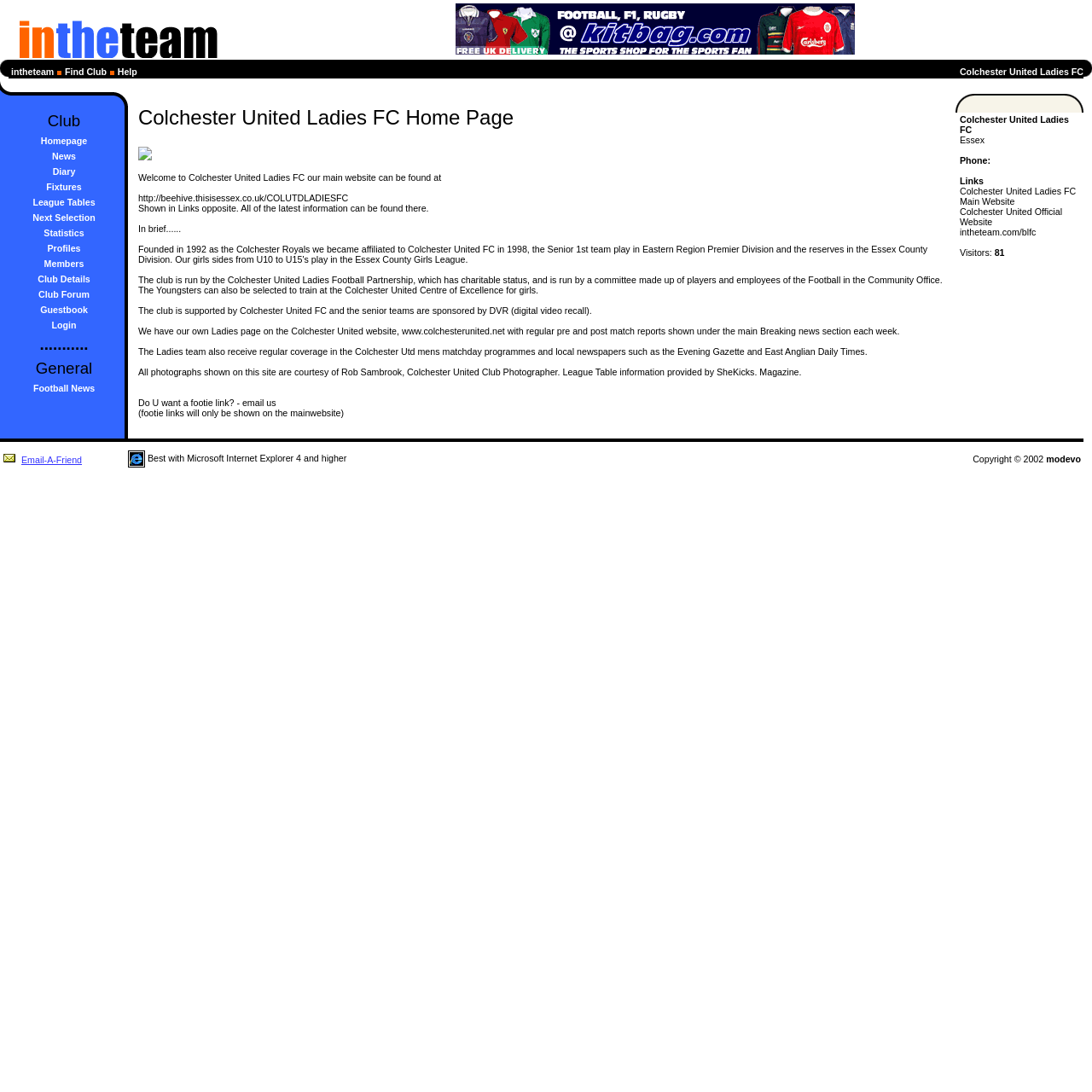Find the bounding box coordinates of the element's region that should be clicked in order to follow the given instruction: "View the 'Colchester United Ladies FC' homepage". The coordinates should consist of four float numbers between 0 and 1, i.e., [left, top, right, bottom].

[0.879, 0.061, 0.992, 0.07]